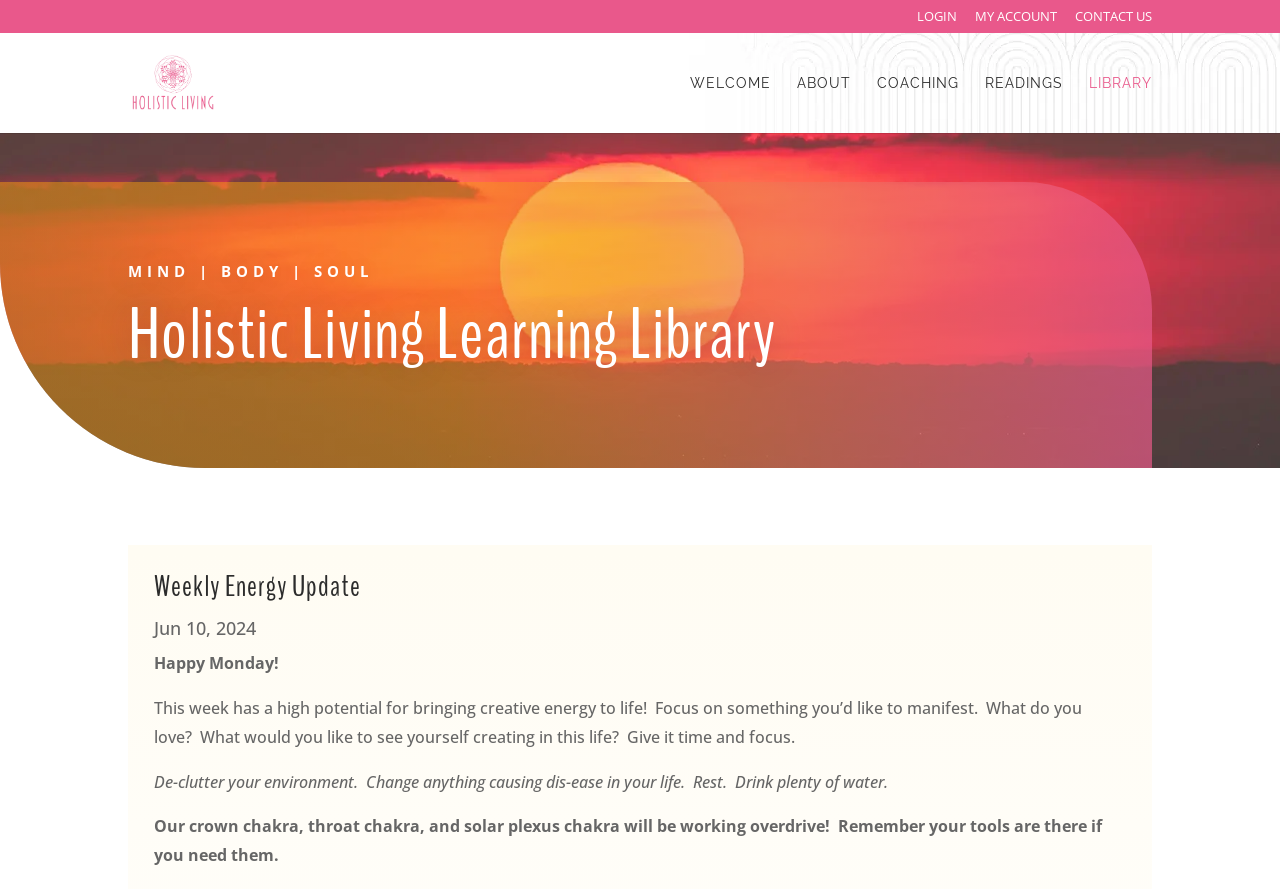Please extract the title of the webpage.

Holistic Living Learning Library